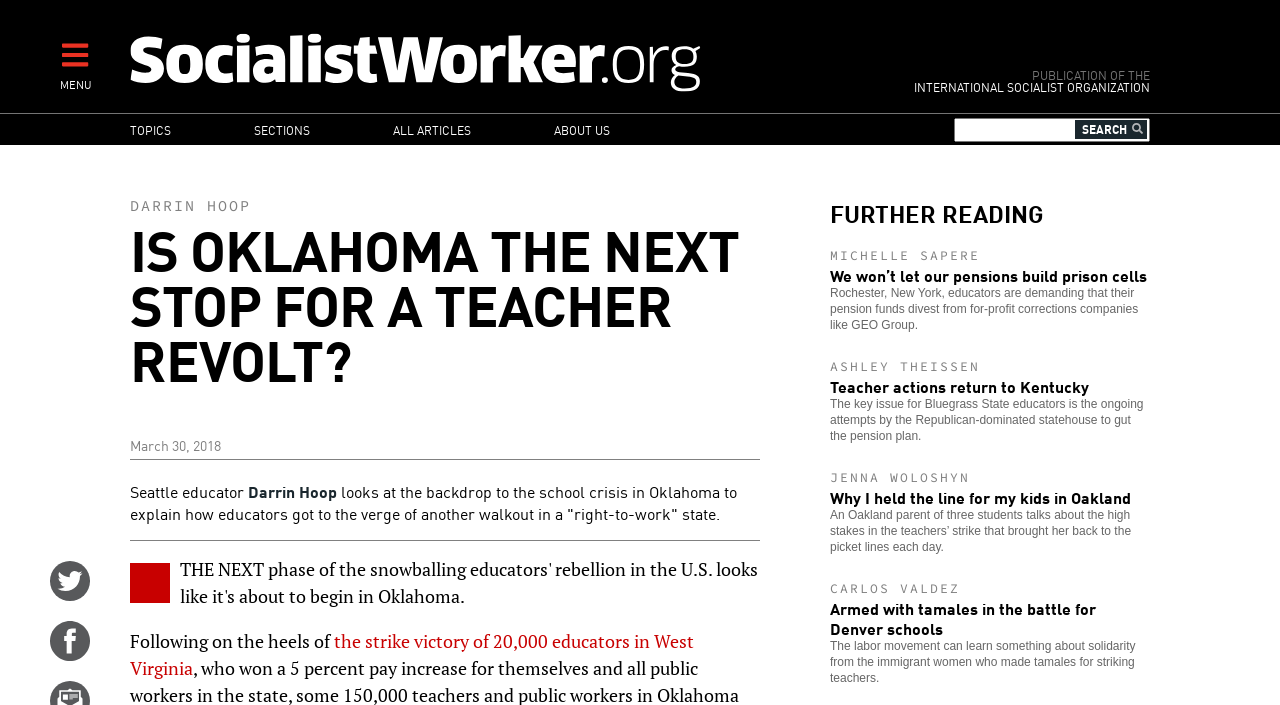Point out the bounding box coordinates of the section to click in order to follow this instruction: "Read further reading about We won’t let our pensions build prison cells".

[0.648, 0.351, 0.898, 0.473]